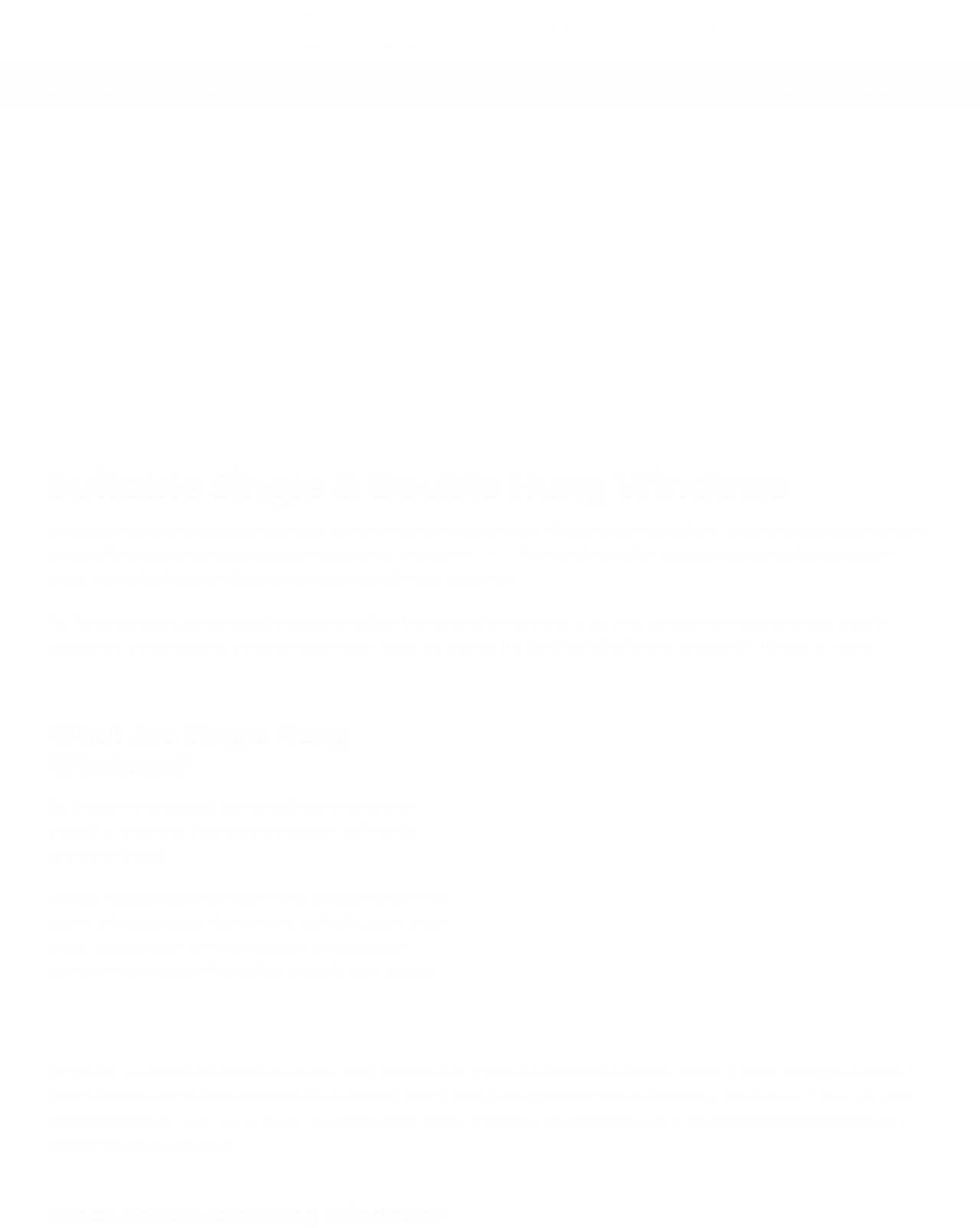What is the purpose of single-hung windows?
Provide an in-depth answer to the question, covering all aspects.

I found the purpose of single-hung windows by reading the text which describes the features and benefits of single-hung windows, specifically the sentence which states that 'single-hung windows prevent unwanted airflow and are therefore more energy efficient than a double-hung window'.